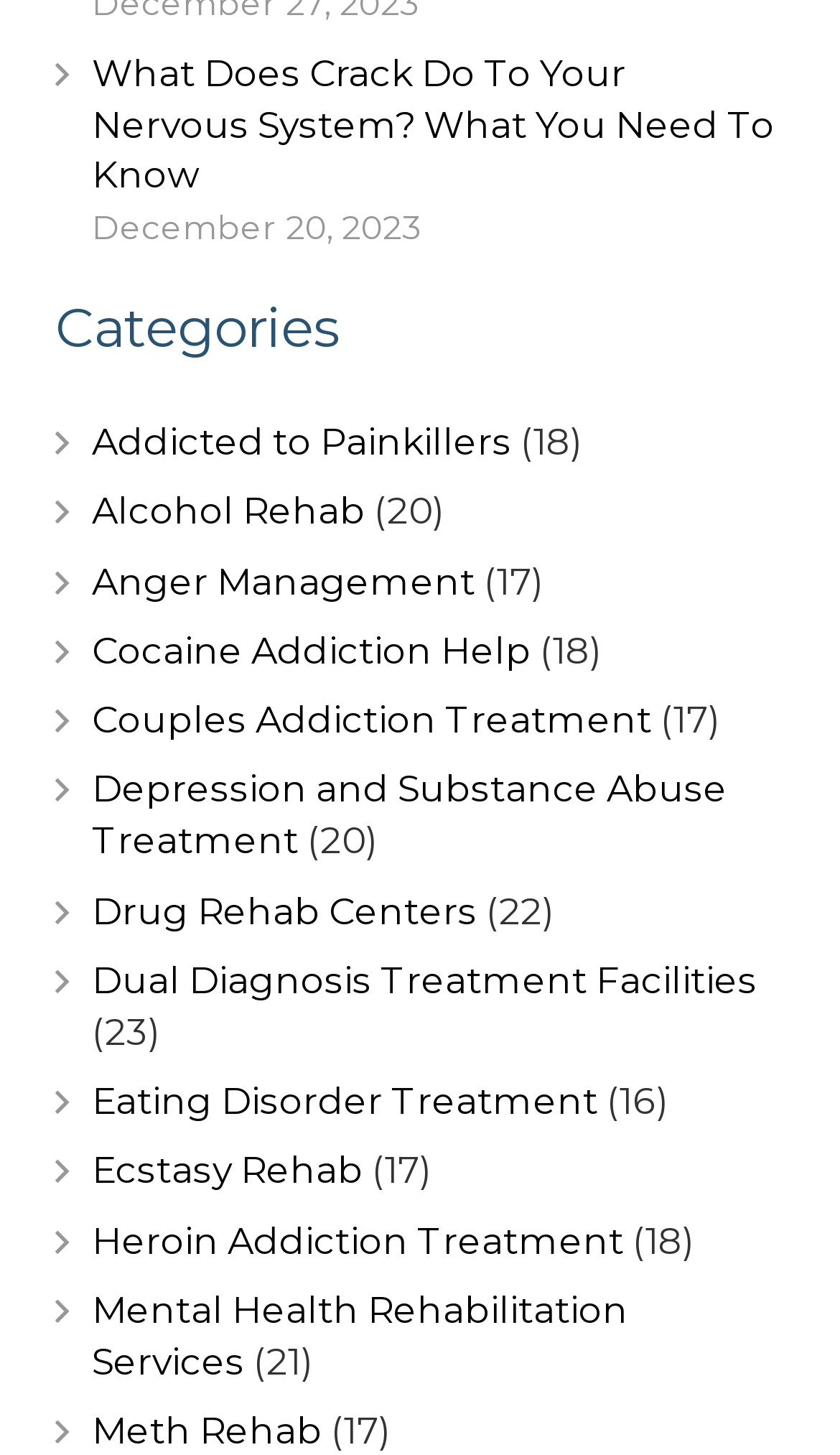Locate the bounding box coordinates of the element you need to click to accomplish the task described by this instruction: "Get information about cocaine addiction help".

[0.109, 0.432, 0.632, 0.462]